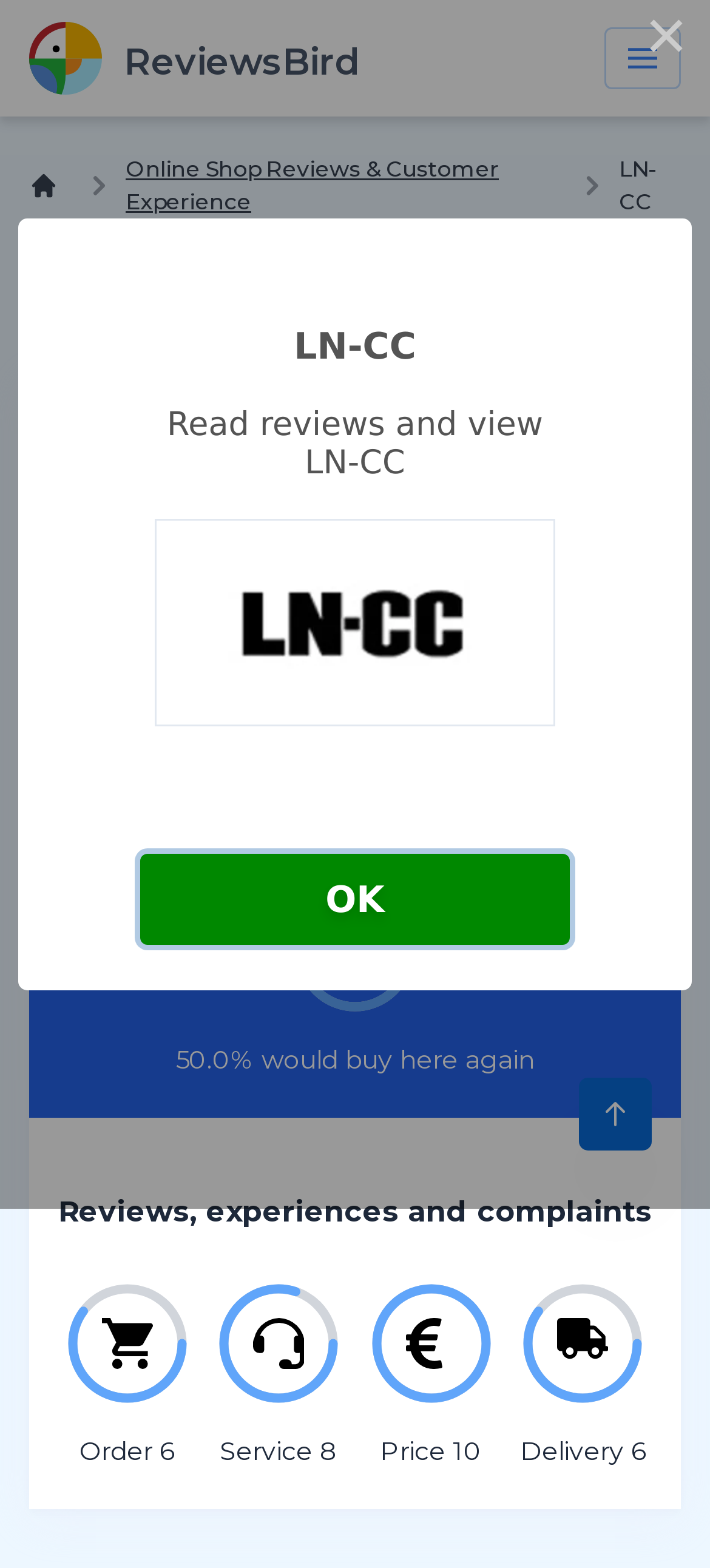Find the bounding box coordinates for the area that should be clicked to accomplish the instruction: "Click the View link".

[0.113, 0.417, 0.887, 0.468]